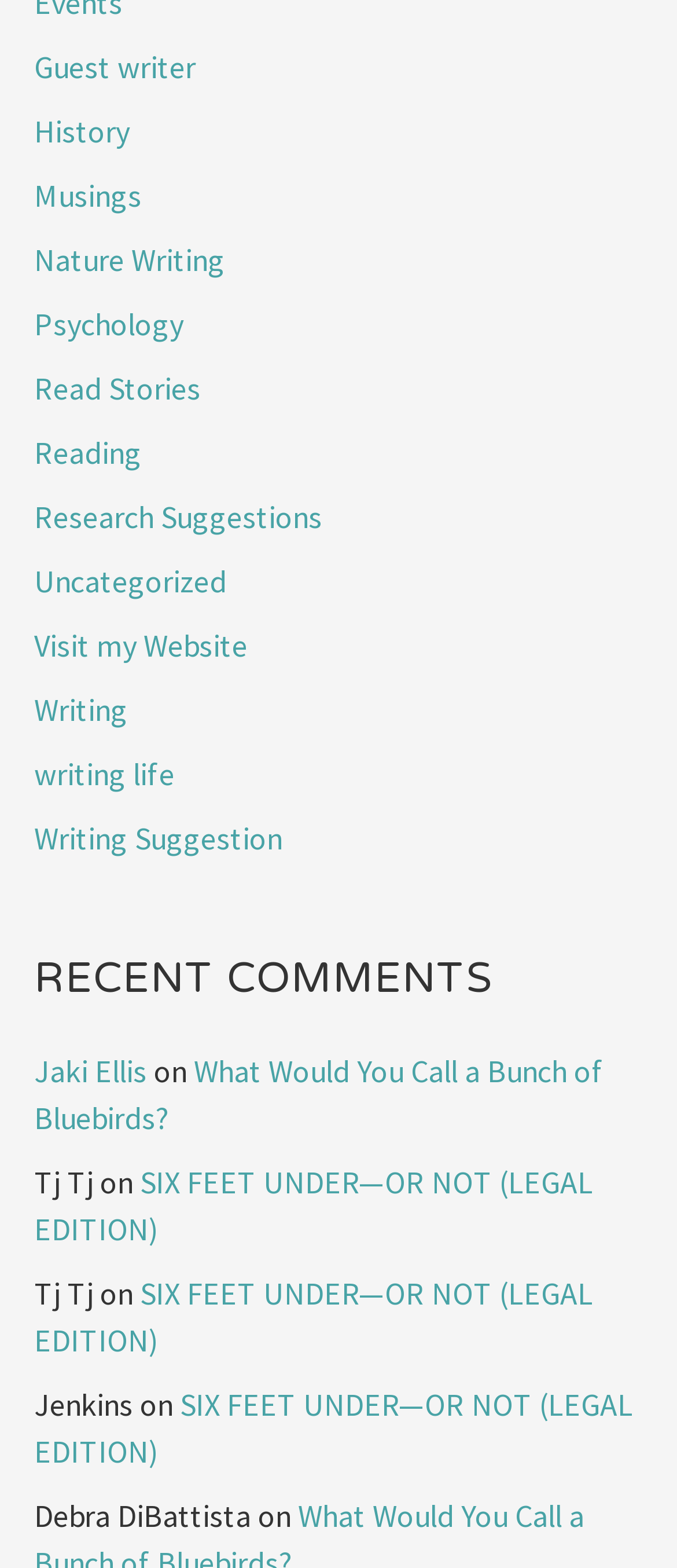Can you find the bounding box coordinates of the area I should click to execute the following instruction: "Read 'What Would You Call a Bunch of Bluebirds?'"?

[0.05, 0.67, 0.891, 0.726]